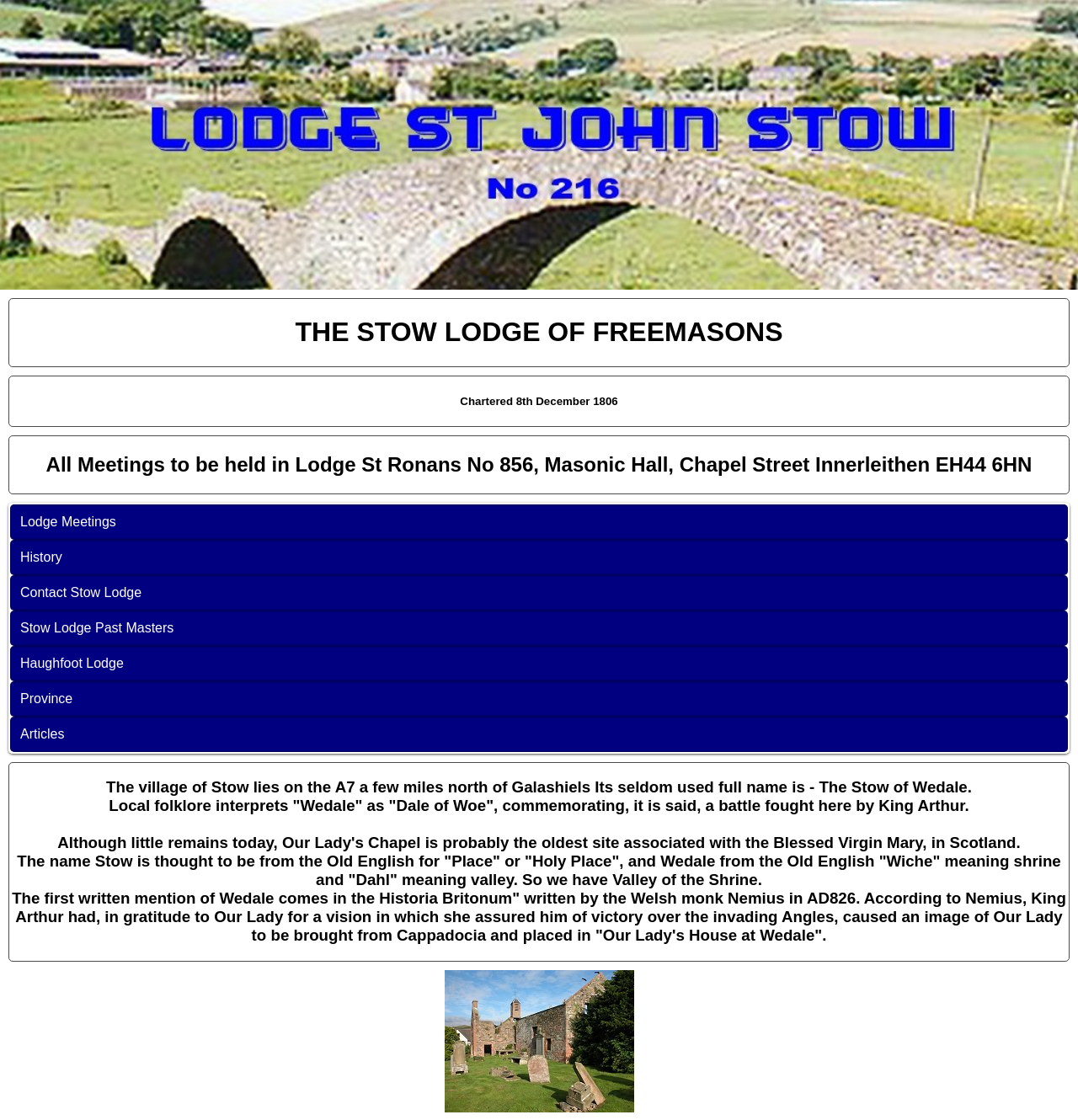Give the bounding box coordinates for this UI element: "Haughfoot Lodge". The coordinates should be four float numbers between 0 and 1, arranged as [left, top, right, bottom].

[0.009, 0.577, 0.991, 0.608]